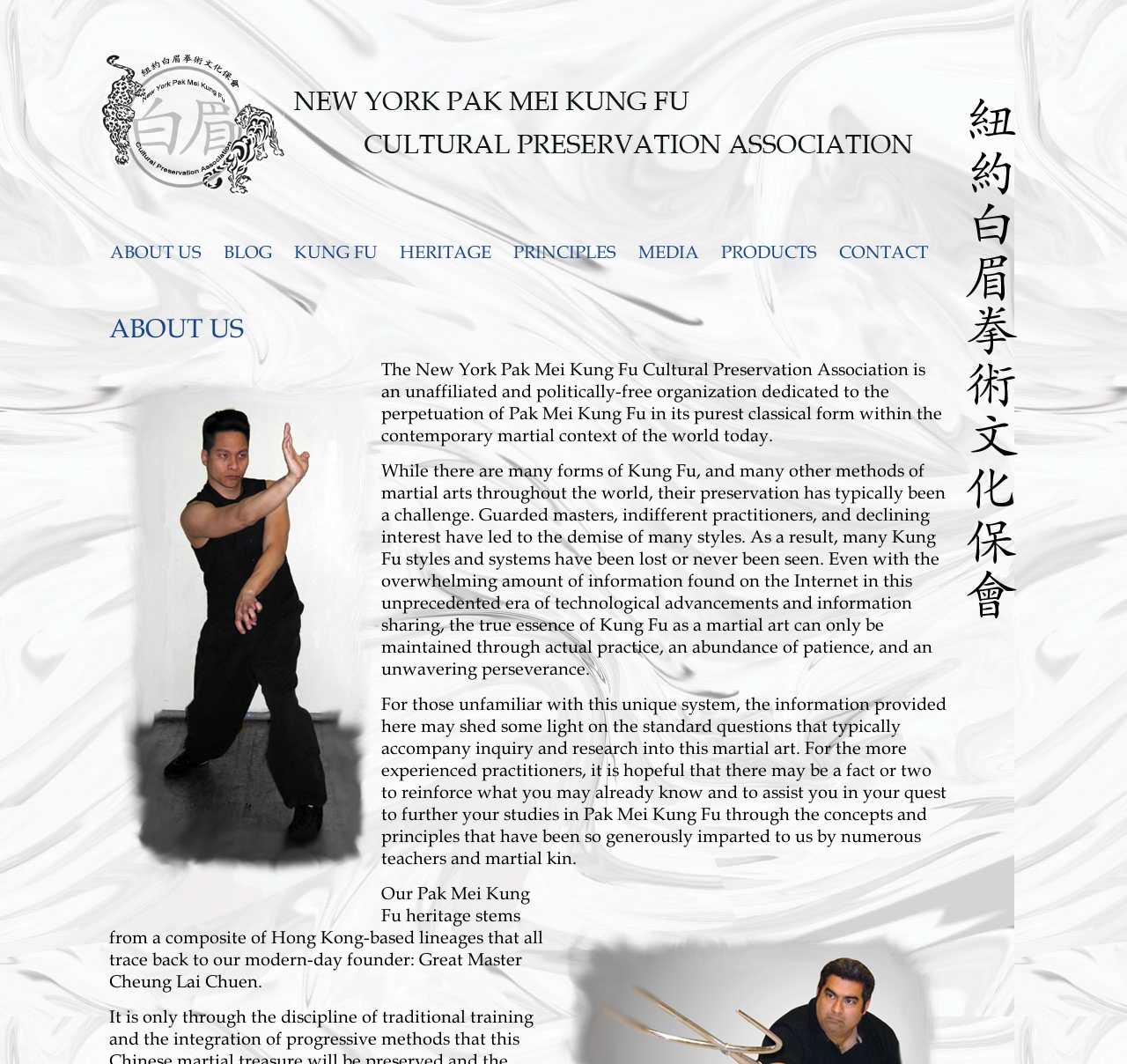Identify the bounding box coordinates of the section that should be clicked to achieve the task described: "Explore the PRODUCTS section".

[0.64, 0.228, 0.725, 0.248]